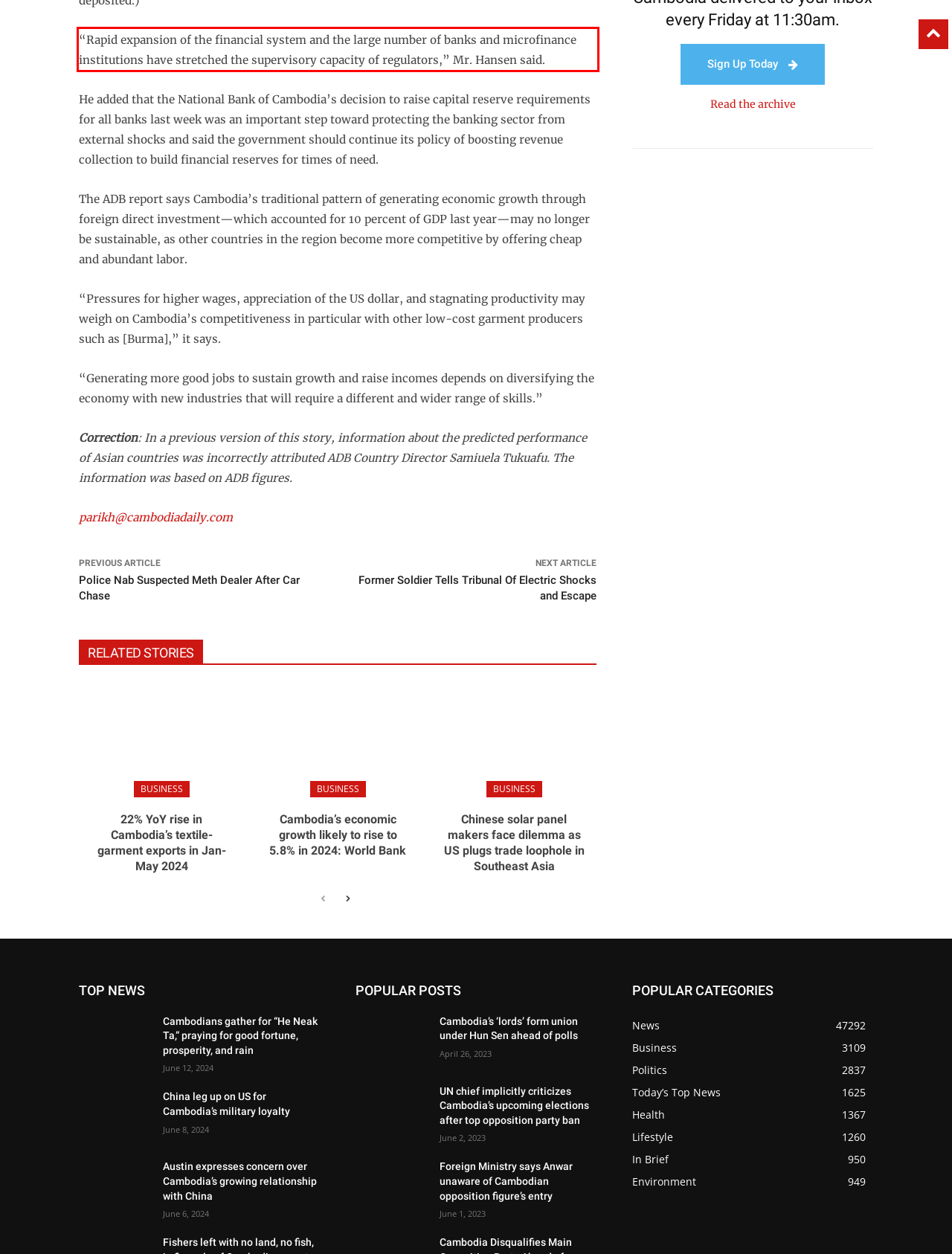Review the screenshot of the webpage and recognize the text inside the red rectangle bounding box. Provide the extracted text content.

“Rapid expansion of the financial system and the large number of banks and microfinance institutions have stretched the supervisory capacity of regulators,” Mr. Hansen said.